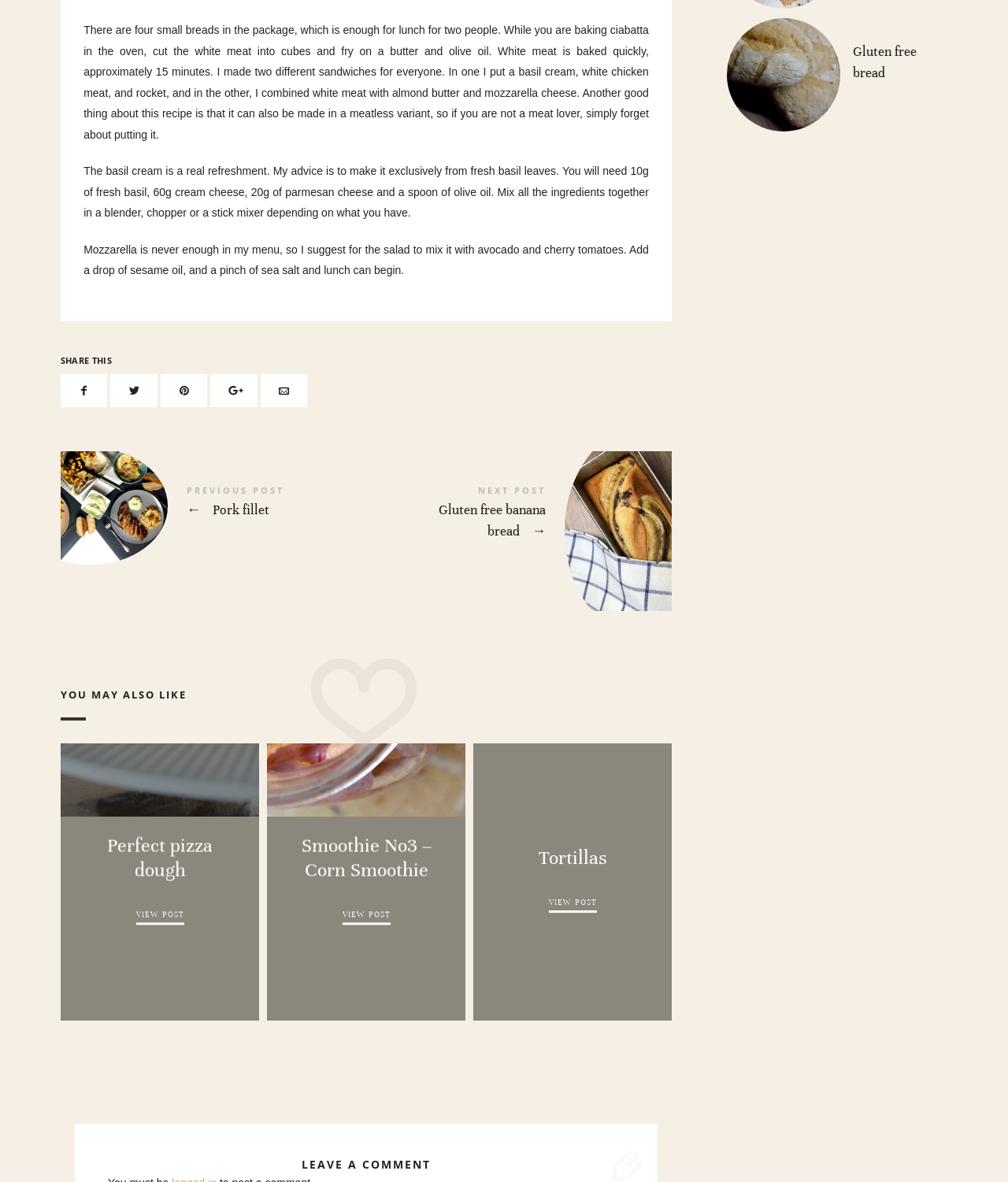What is the main ingredient in the sandwiches?
Look at the webpage screenshot and answer the question with a detailed explanation.

The main ingredient in the sandwiches is white chicken meat, which is mentioned in the first paragraph of the text. It is stated that the white meat is baked quickly, approximately 15 minutes, and is used in two different sandwiches.